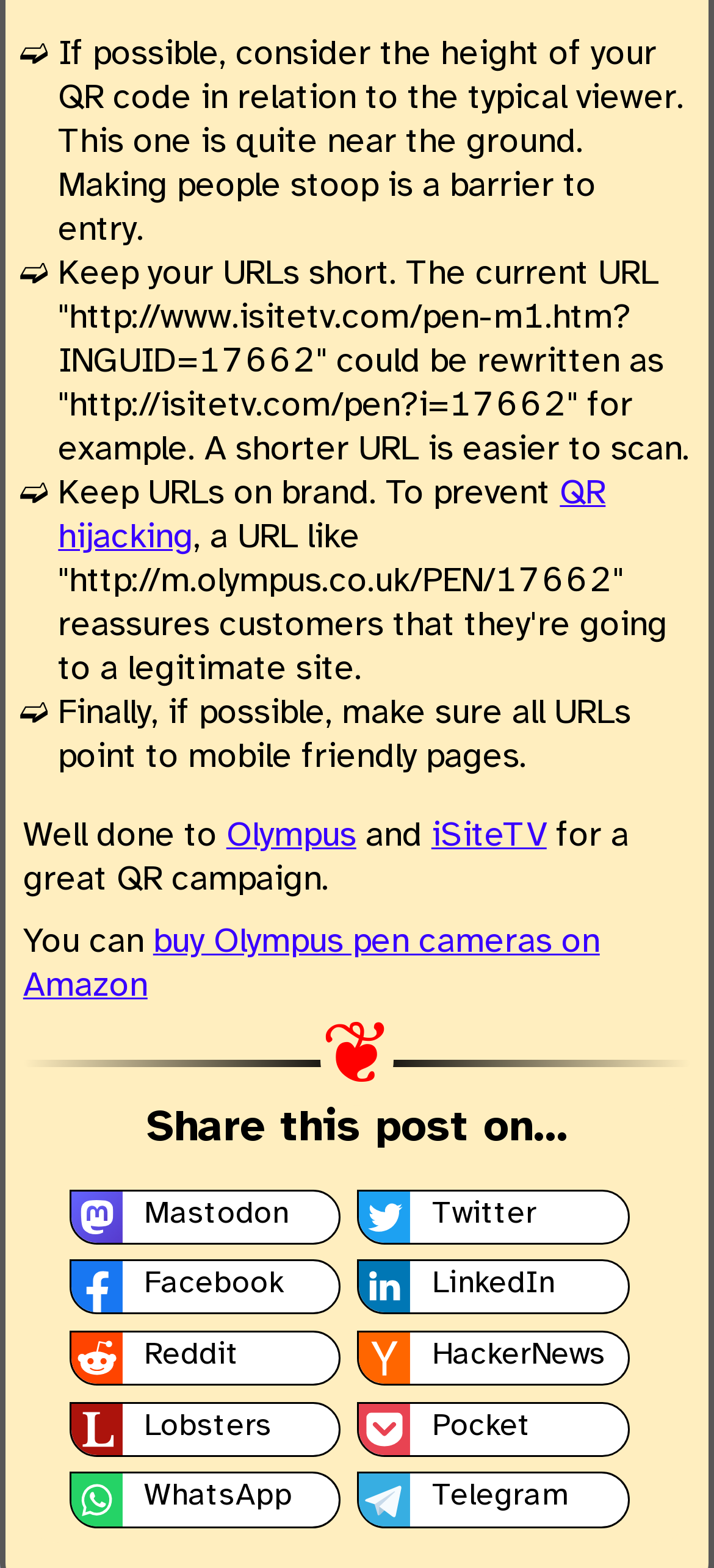Find the bounding box coordinates of the clickable region needed to perform the following instruction: "Share this post on Mastodon". The coordinates should be provided as four float numbers between 0 and 1, i.e., [left, top, right, bottom].

[0.099, 0.763, 0.404, 0.784]